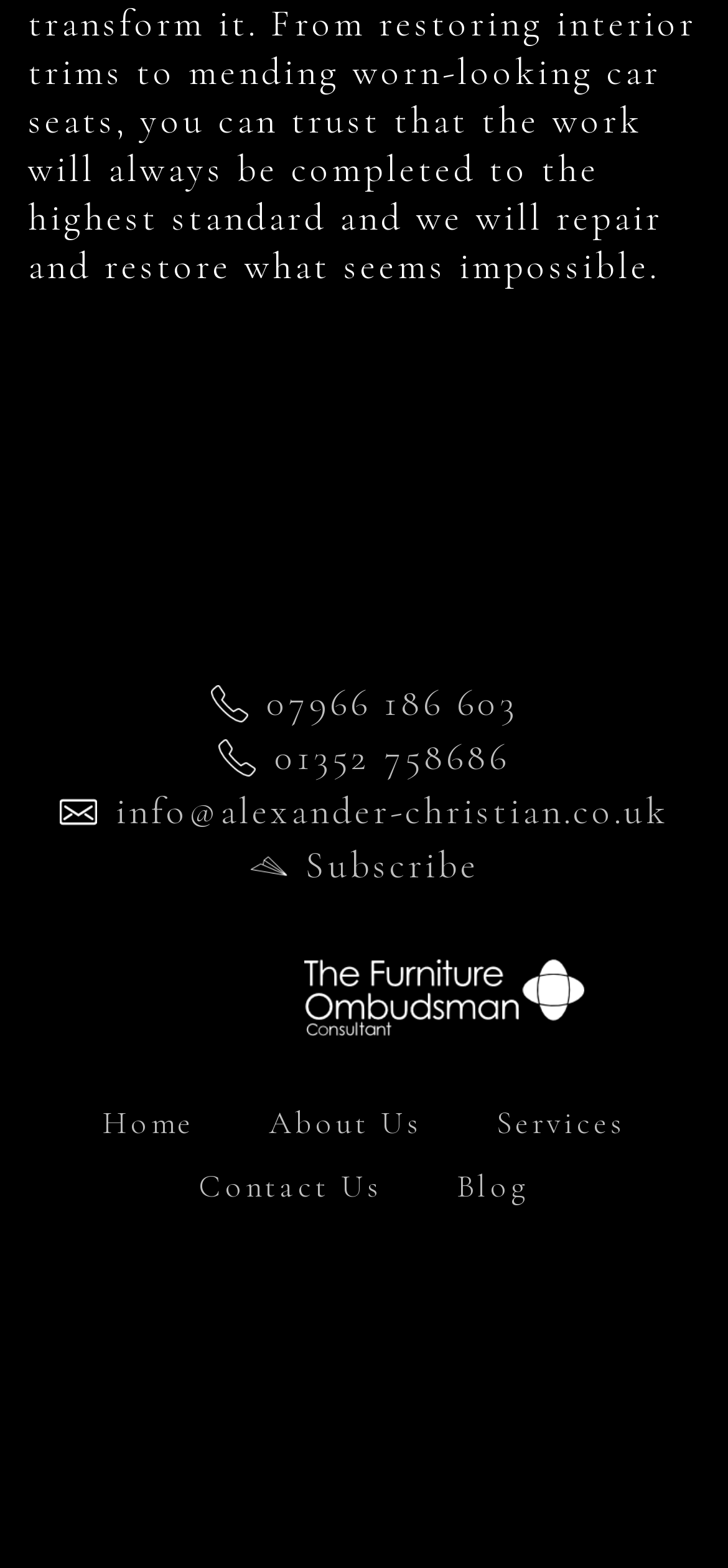What is the name of the ombudsman logo displayed on the webpage?
Answer the question using a single word or phrase, according to the image.

Furniture Ombudsman